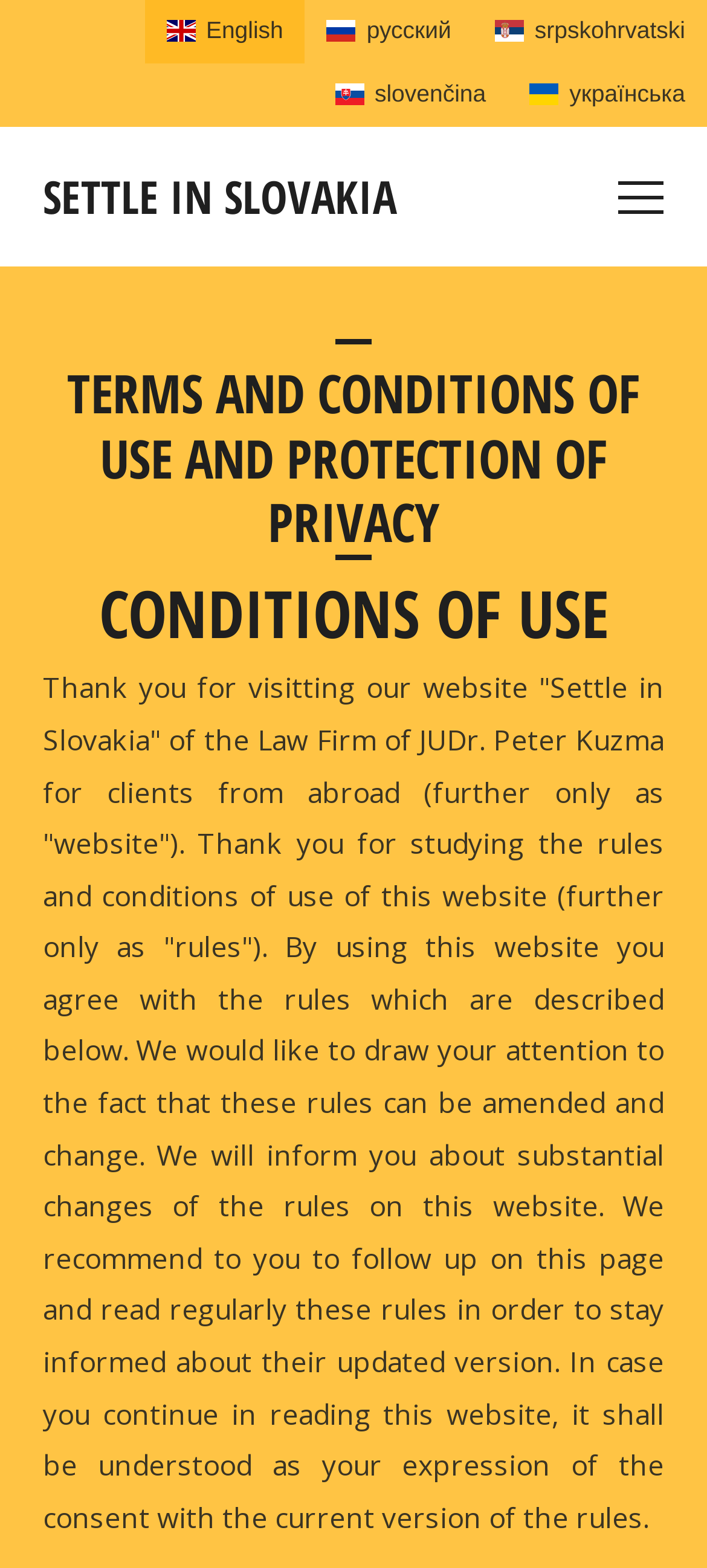Give a concise answer using one word or a phrase to the following question:
What is the purpose of the 'Settle in Slovakia' webpage?

Immigration and legal services